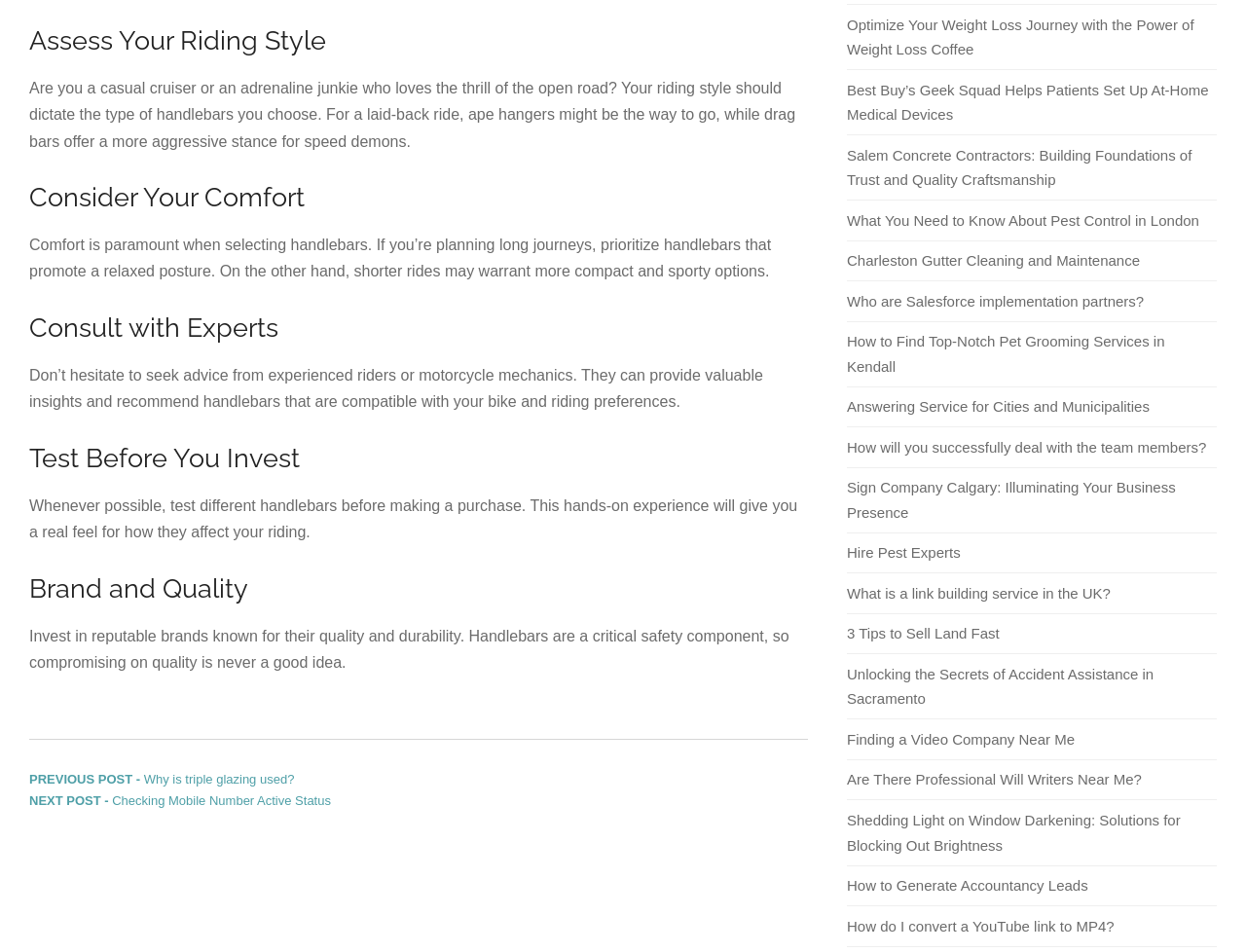Please answer the following question using a single word or phrase: 
Why is comfort important when selecting handlebars?

For relaxed posture